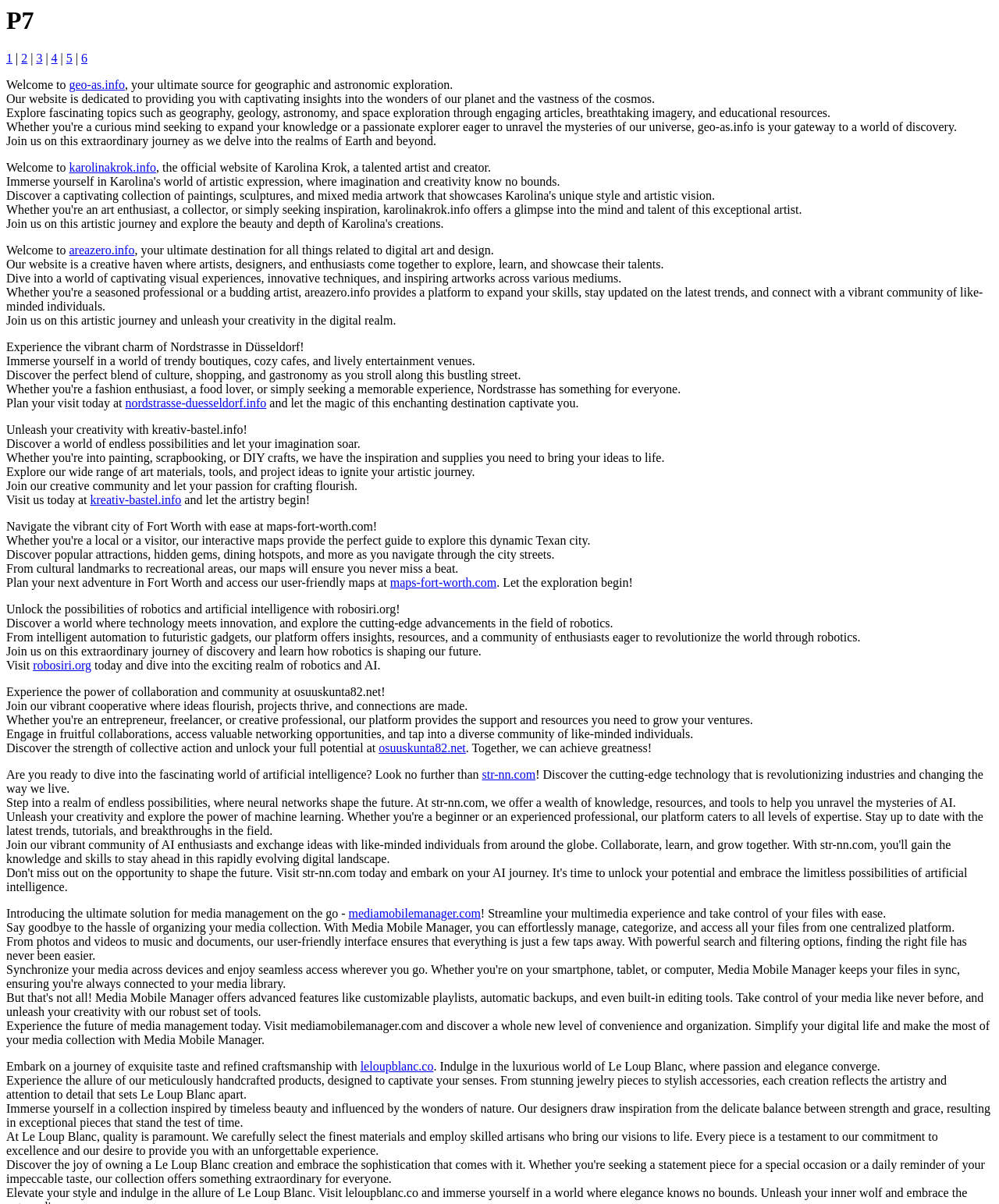What is the name of the street in Düsseldorf?
Based on the image, answer the question with as much detail as possible.

The website mentions 'Experience the vibrant charm of Nordstrasse in Düsseldorf!' This suggests that Nordstrasse is a street in Düsseldorf, and the website is promoting it as a destination.